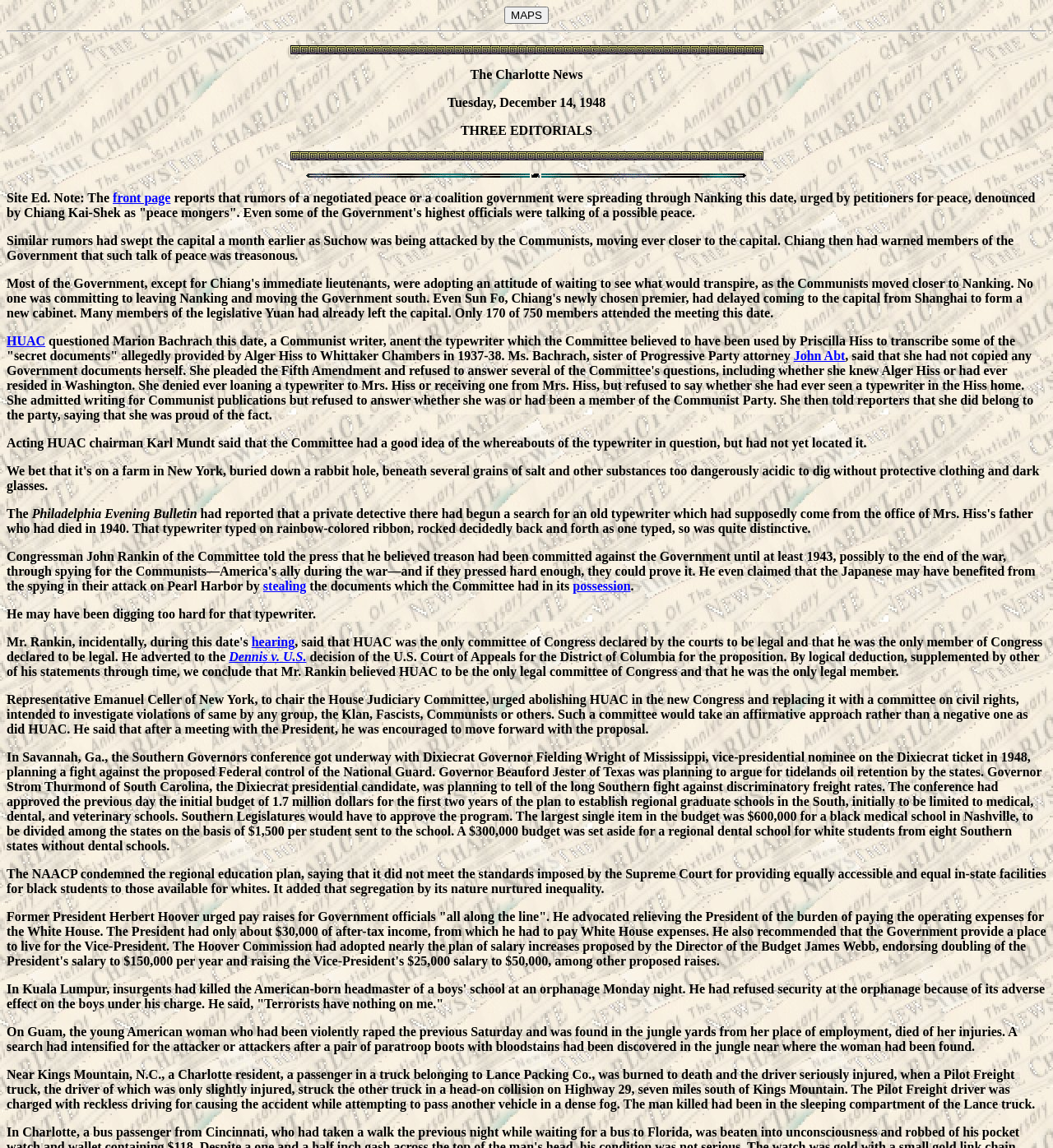What is the date of the news?
Please give a detailed and elaborate explanation in response to the question.

I determined the answer by looking at the StaticText element with the text 'Tuesday, December 14, 1948' at coordinates [0.425, 0.083, 0.575, 0.095]. This text is likely to be the date of the news.